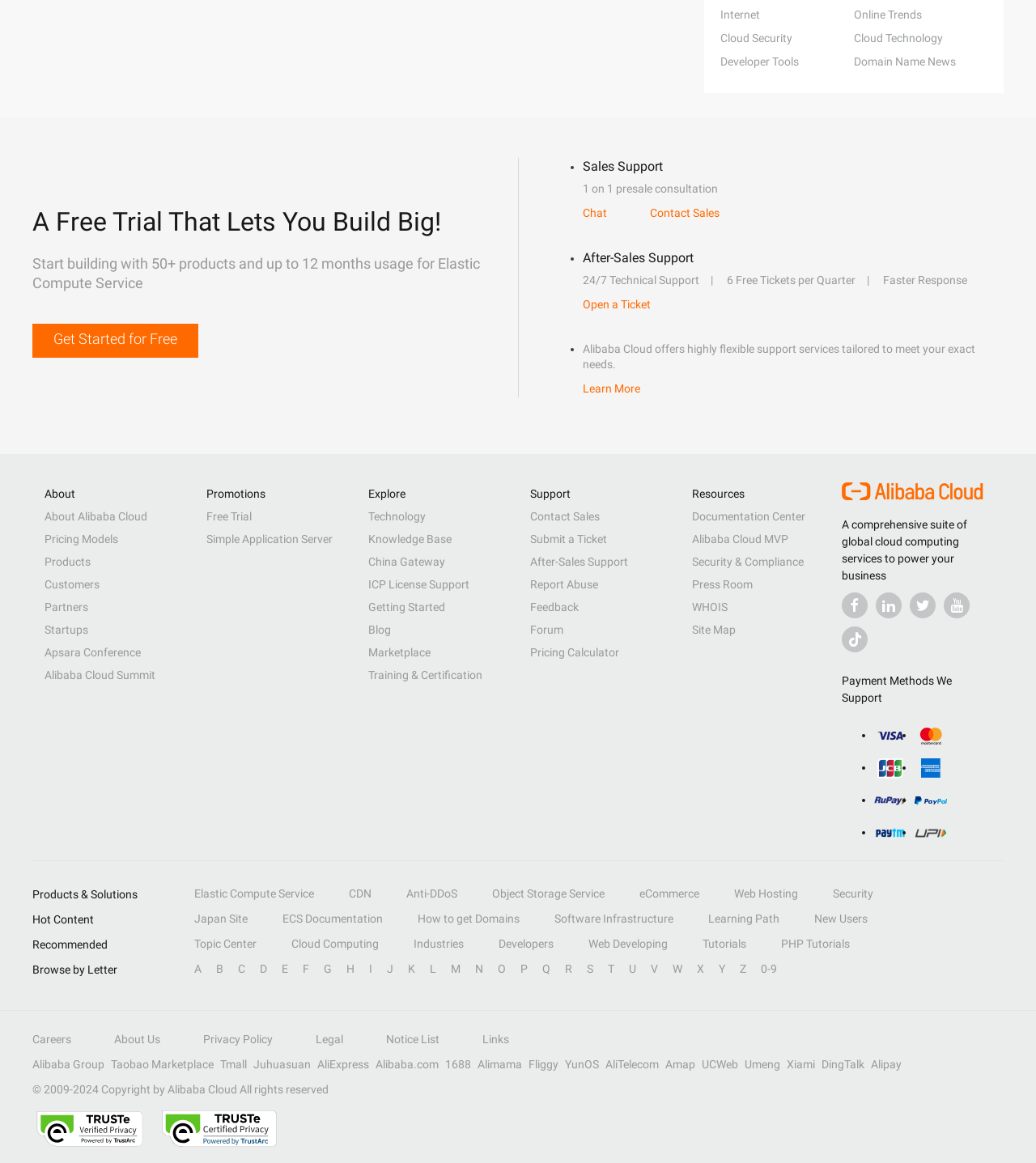Please locate the bounding box coordinates for the element that should be clicked to achieve the following instruction: "Leave a comment". Ensure the coordinates are given as four float numbers between 0 and 1, i.e., [left, top, right, bottom].

None